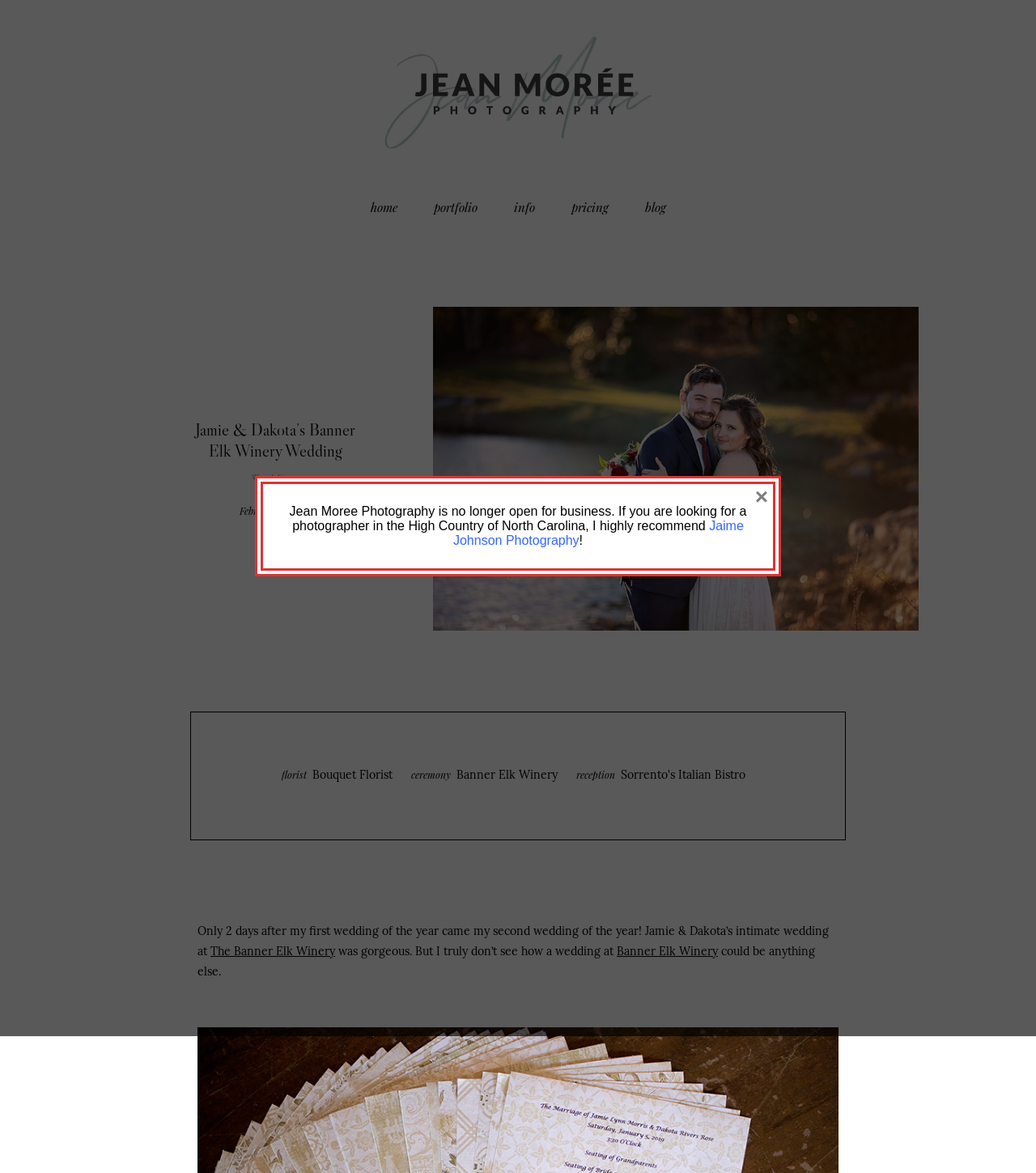Respond to the question below with a concise word or phrase:
What type of photographer is Jean Moree?

Wedding & Portrait